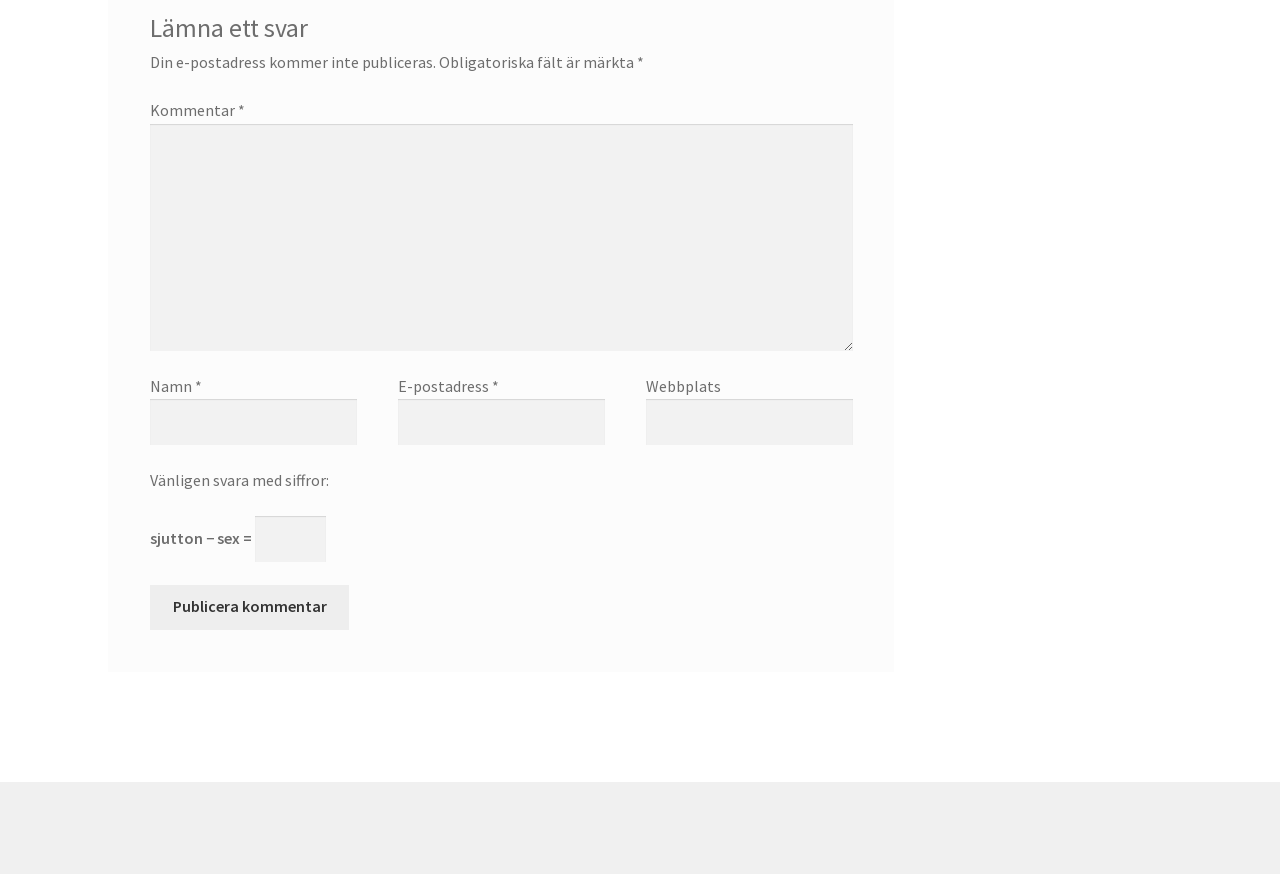What is the purpose of the webpage?
Utilize the image to construct a detailed and well-explained answer.

The webpage appears to be a comment section where users can leave their thoughts or opinions. The presence of text fields for name, email address, and website, along with a comment box and a 'Publish comment' button, suggests that the webpage is designed for users to leave a comment.